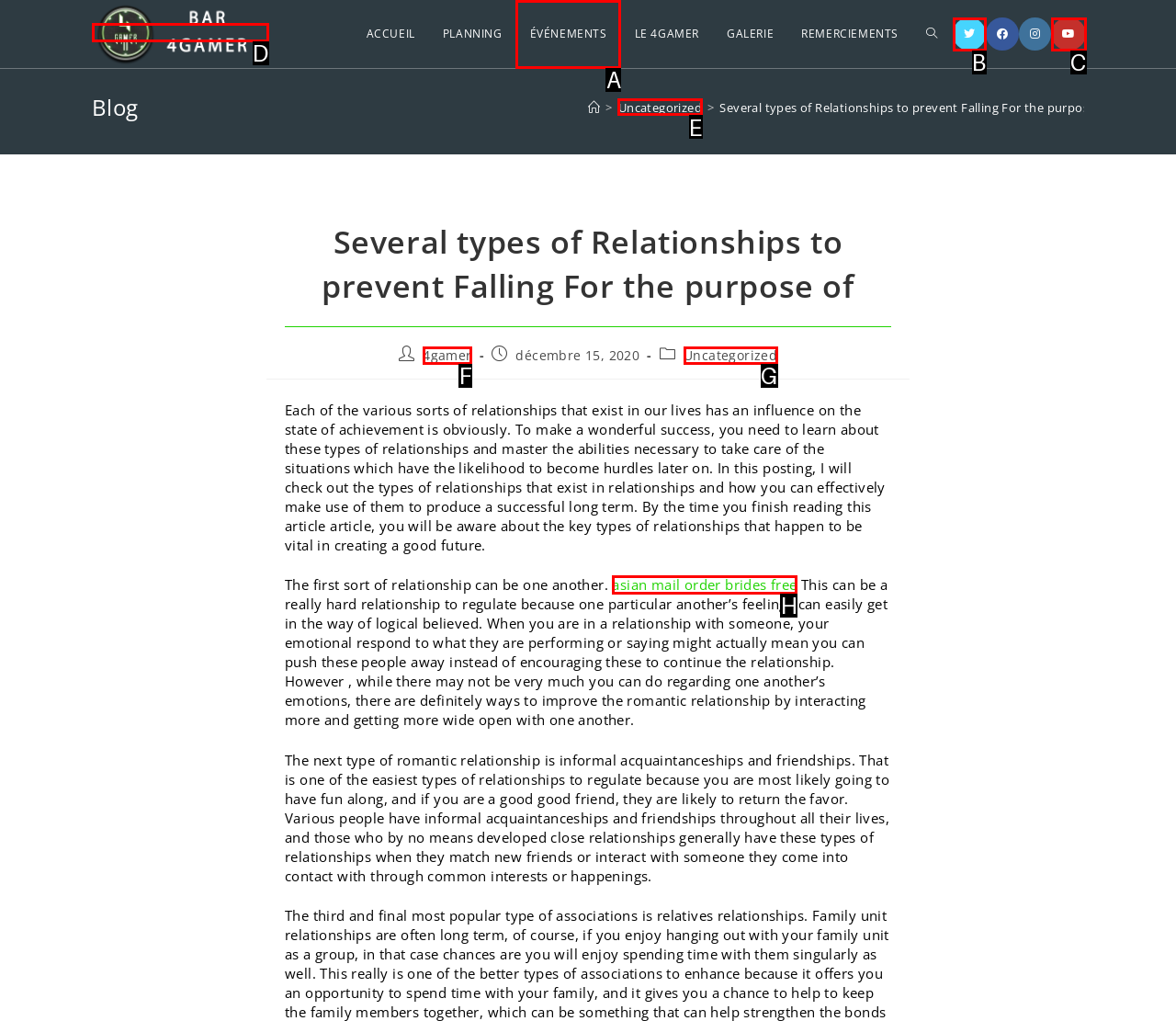Determine the option that best fits the description: asian mail order brides free
Reply with the letter of the correct option directly.

H